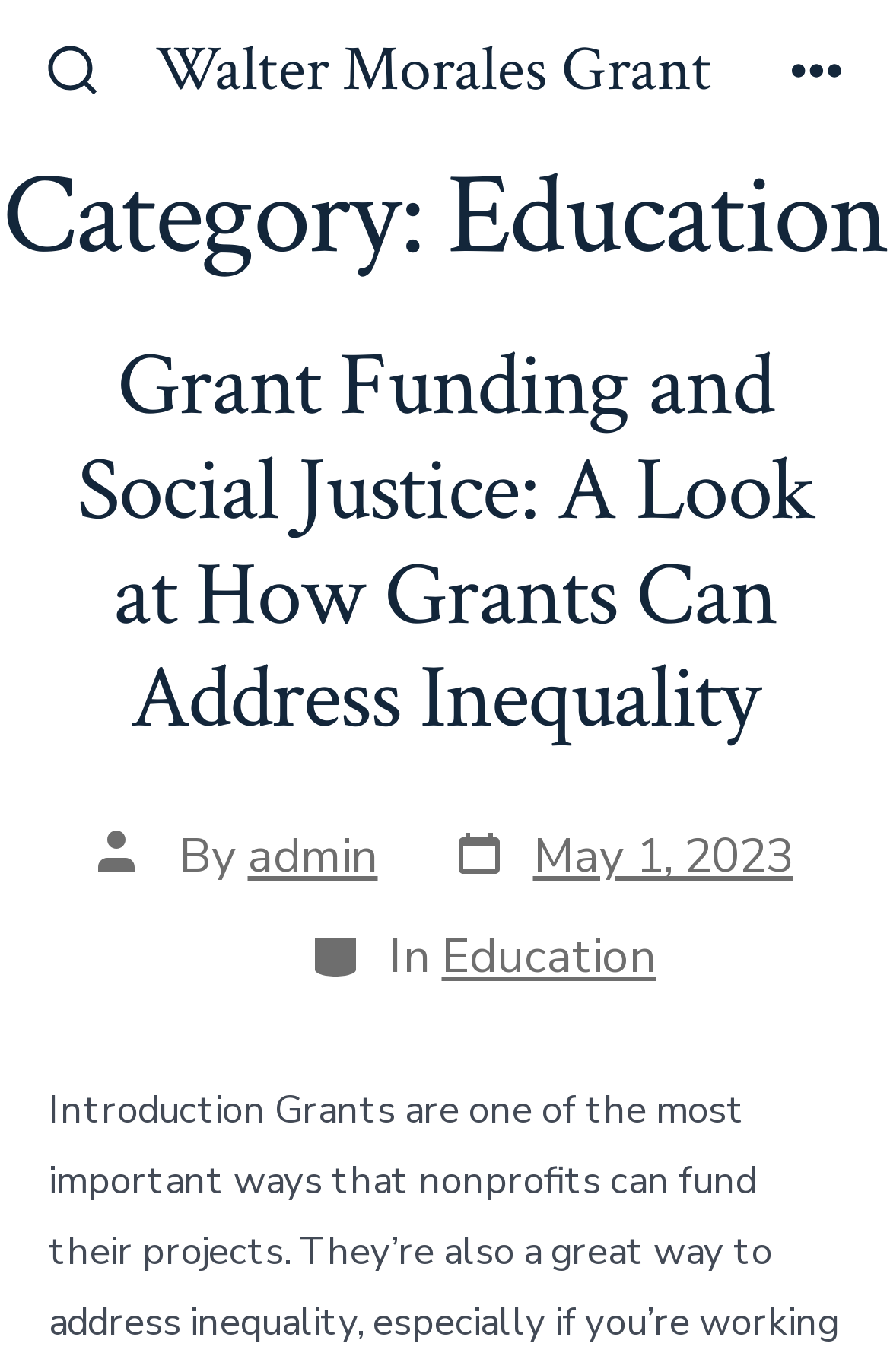Determine the bounding box coordinates for the UI element matching this description: "Documentation".

None